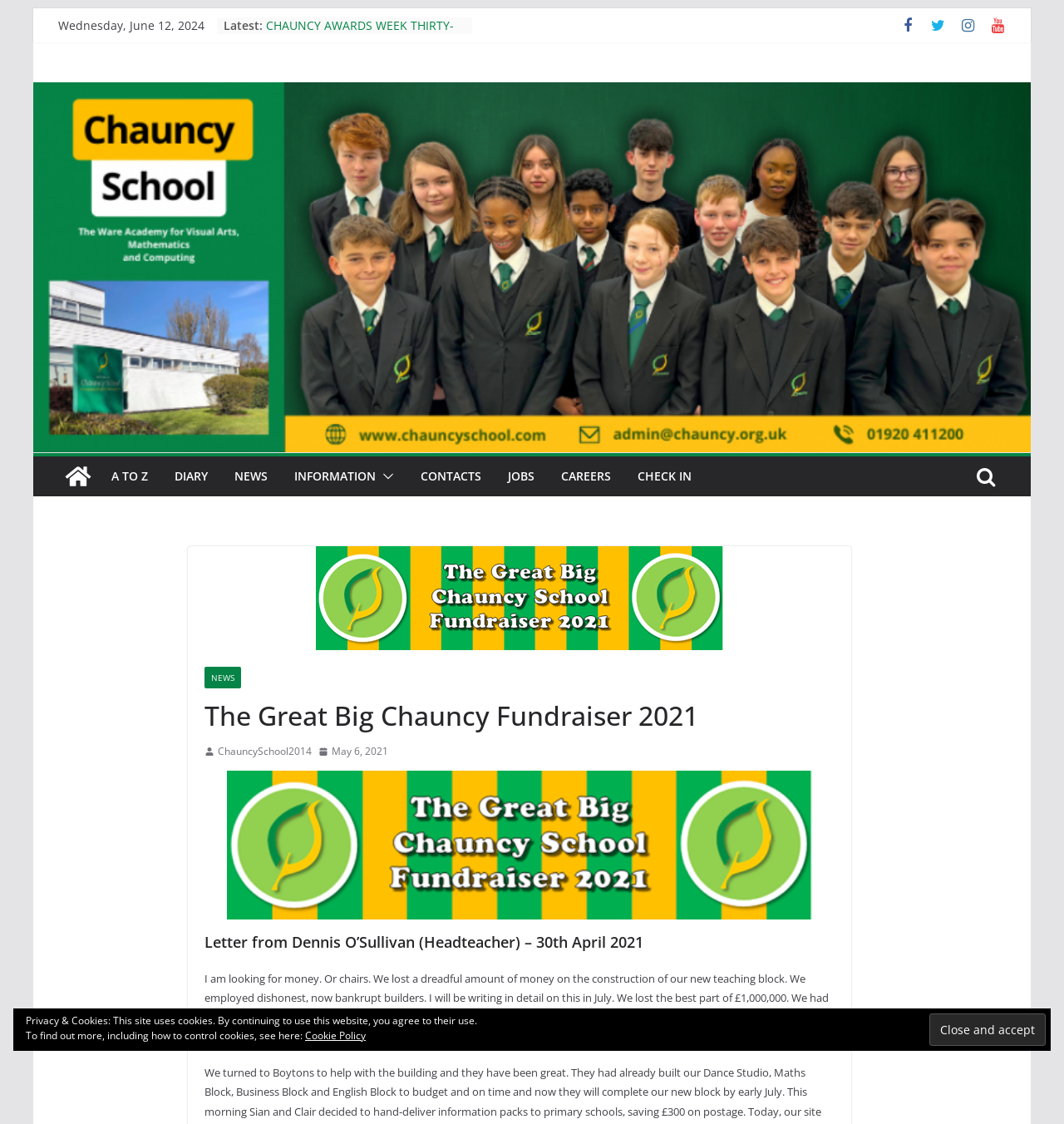Determine the bounding box coordinates of the clickable element to complete this instruction: "Click the 'Chauncy School' link at the top". Provide the coordinates in the format of four float numbers between 0 and 1, [left, top, right, bottom].

[0.031, 0.076, 0.969, 0.092]